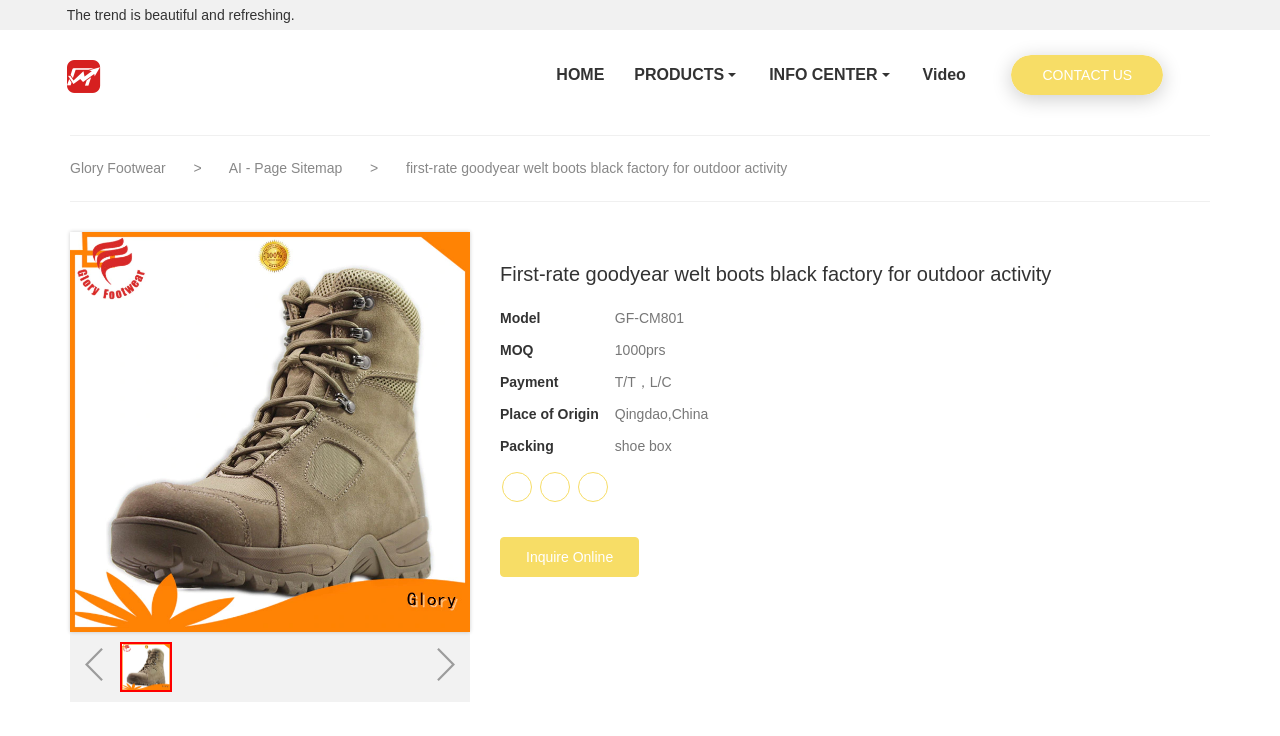Given the element description, predict the bounding box coordinates in the format (top-left x, top-left y, bottom-right x, bottom-right y), using floating point numbers between 0 and 1: PRODUCTS

[0.484, 0.041, 0.589, 0.163]